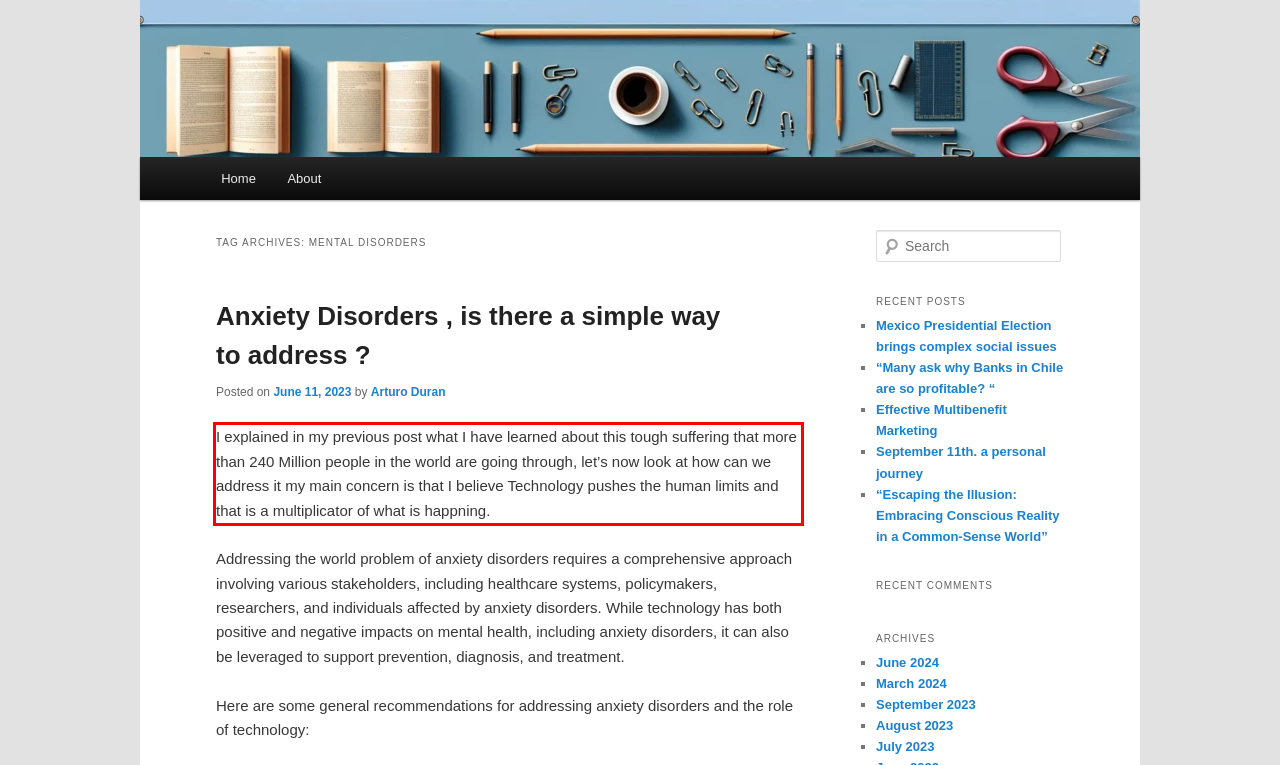Please identify and extract the text from the UI element that is surrounded by a red bounding box in the provided webpage screenshot.

I explained in my previous post what I have learned about this tough suffering that more than 240 Million people in the world are going through, let’s now look at how can we address it my main concern is that I believe Technology pushes the human limits and that is a multiplicator of what is happning.